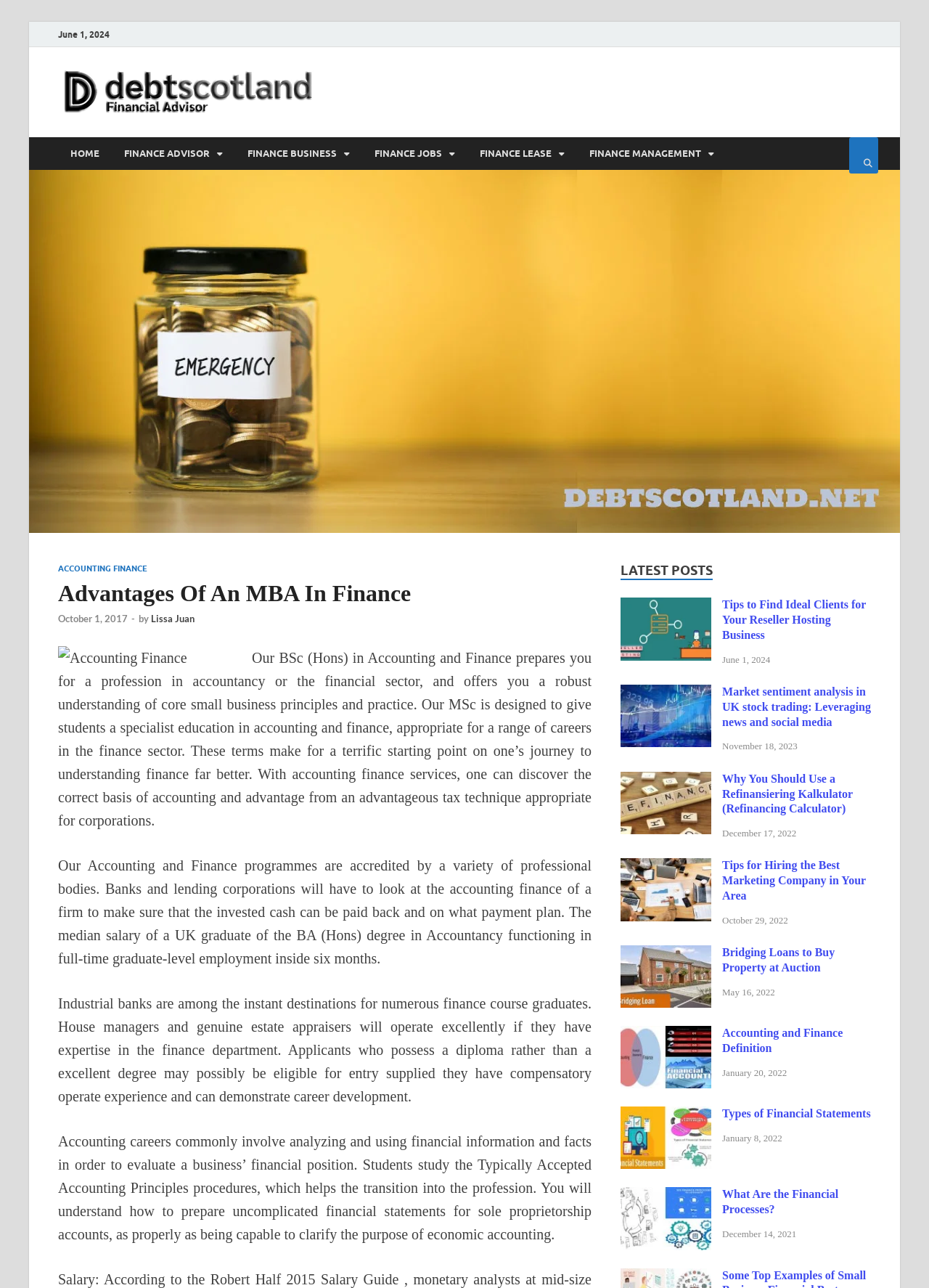How many posts are there in the 'LATEST POSTS' section?
Look at the image and provide a detailed response to the question.

I counted the number of posts in the 'LATEST POSTS' section. There are 8 posts listed, each with a title, image, and date.